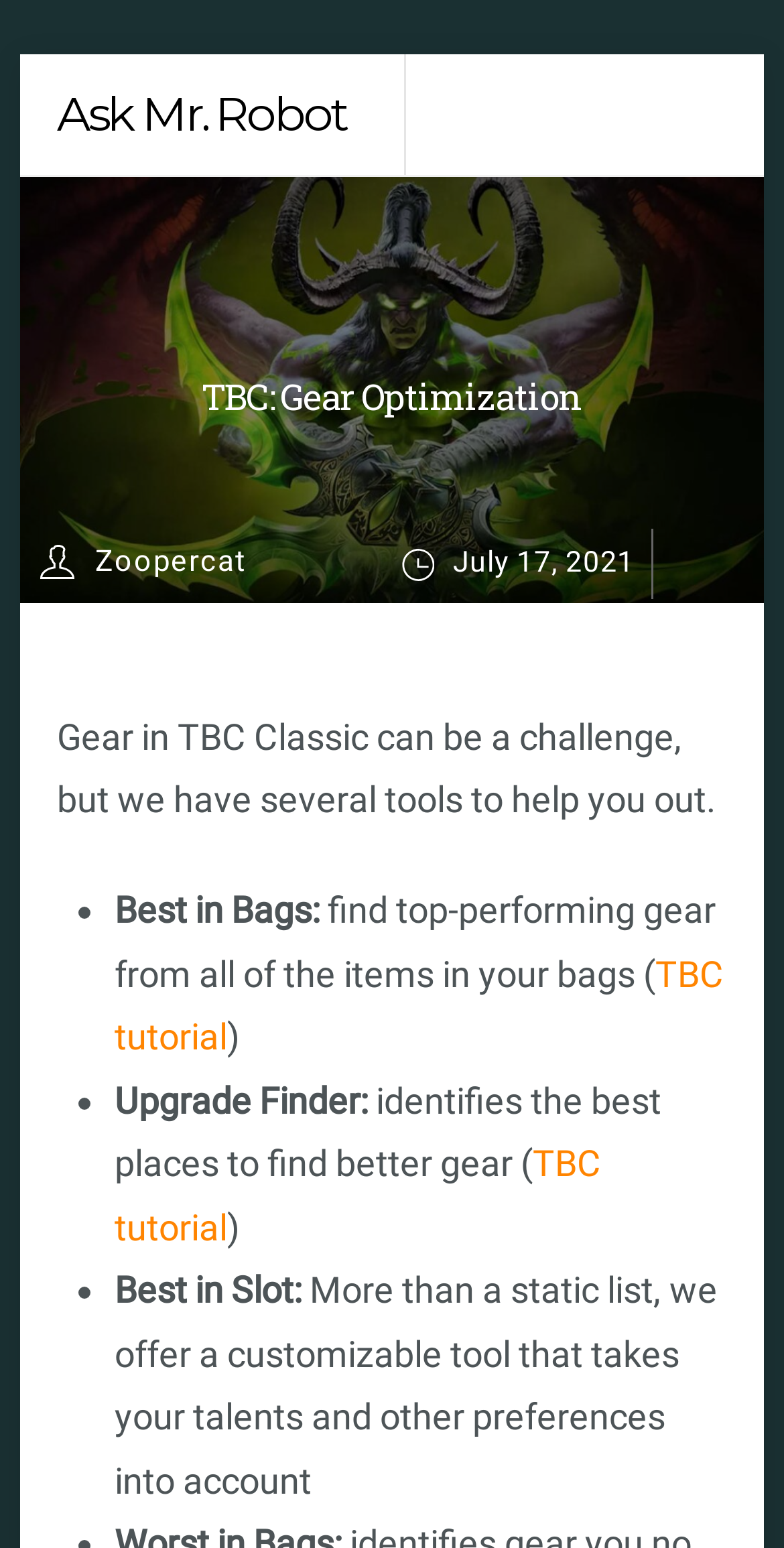Answer the question briefly using a single word or phrase: 
What is the name of the character in the image?

Illidan